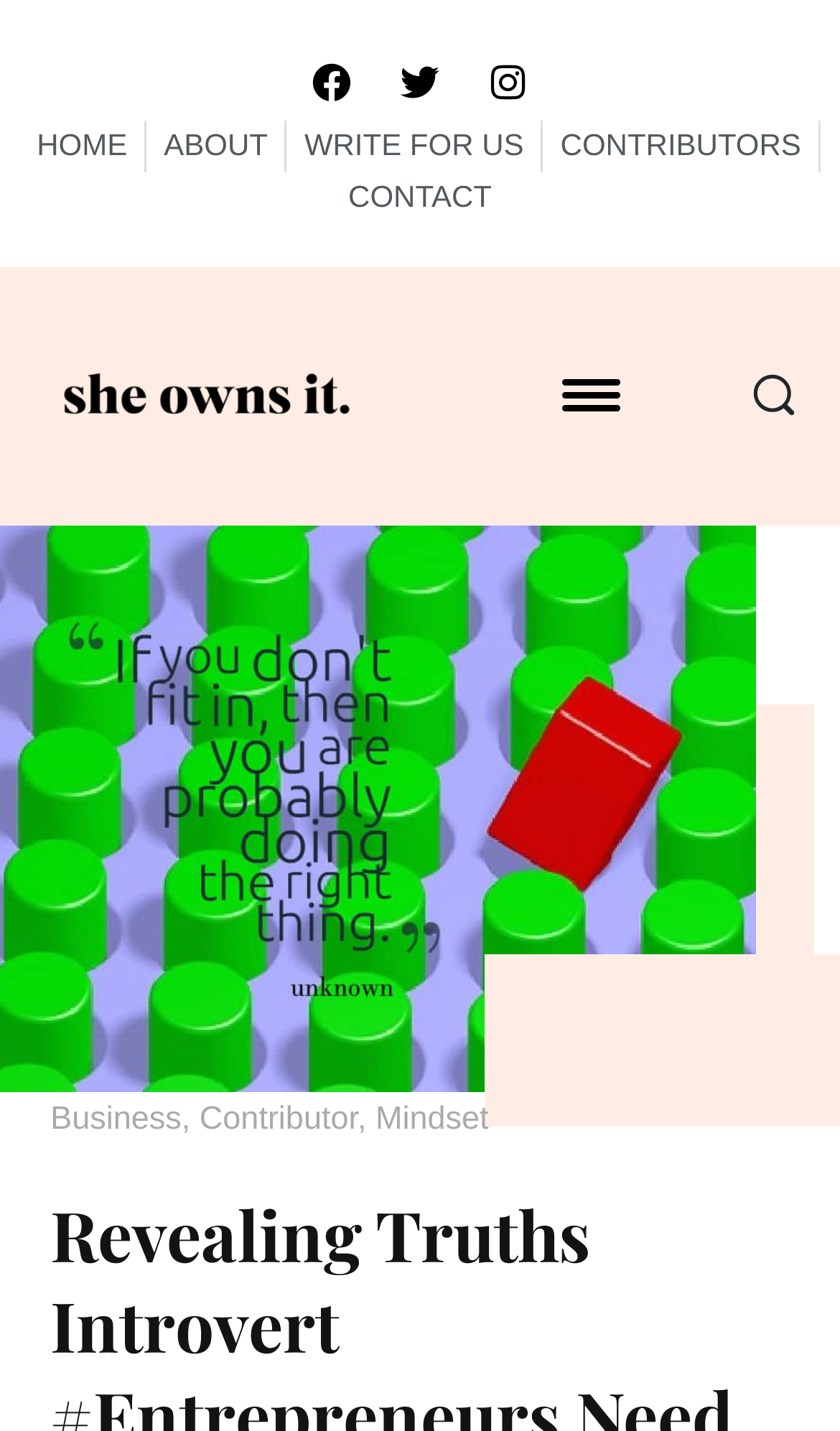Give the bounding box coordinates for this UI element: "parent_node: Home aria-label="Open menu"". The coordinates should be four float numbers between 0 and 1, arranged as [left, top, right, bottom].

[0.667, 0.264, 0.741, 0.289]